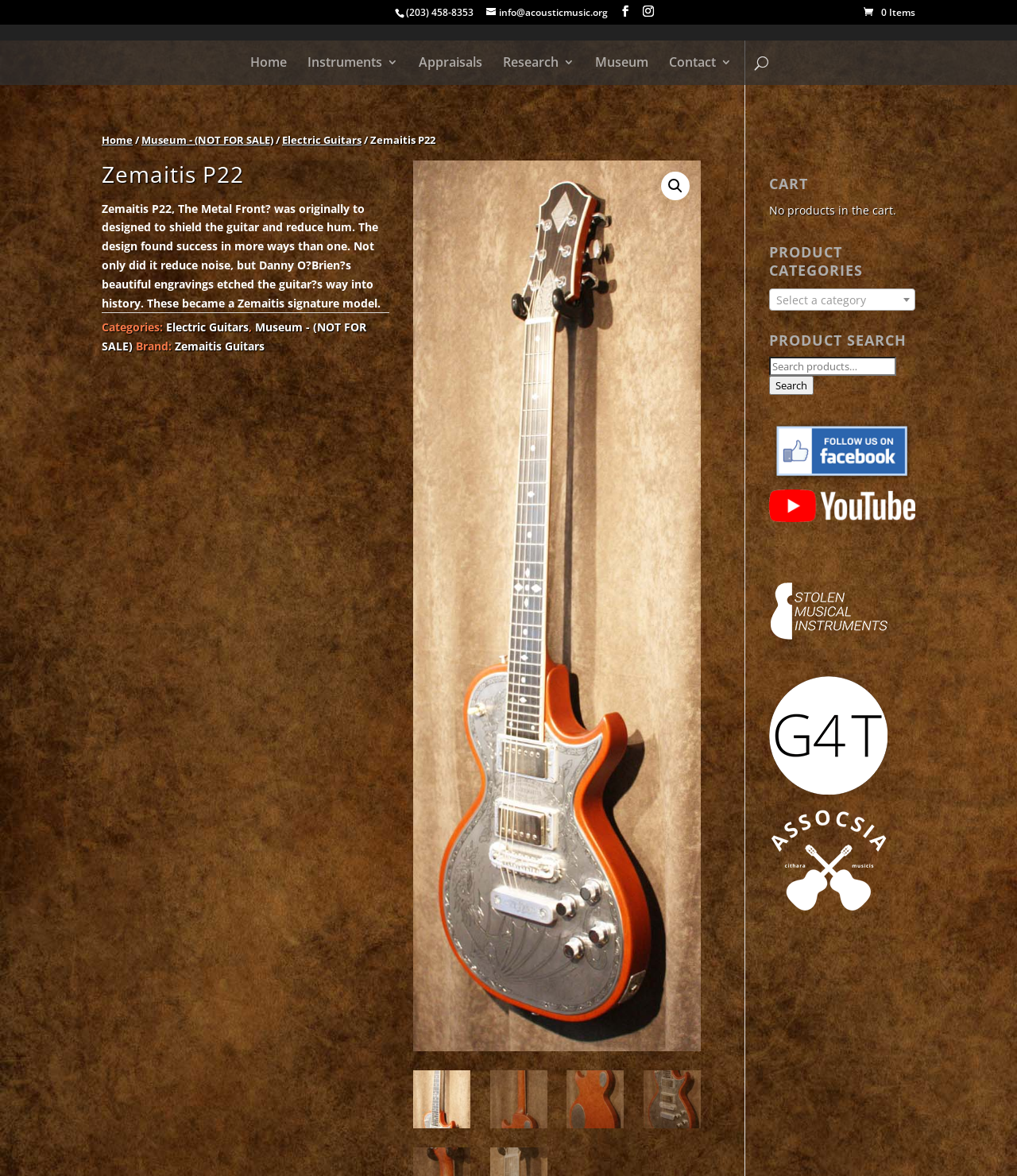Use the information in the screenshot to answer the question comprehensively: What is the phone number on the top?

I found the phone number by looking at the top section of the webpage, where I saw a static text element with the phone number '(203) 458-8353'.